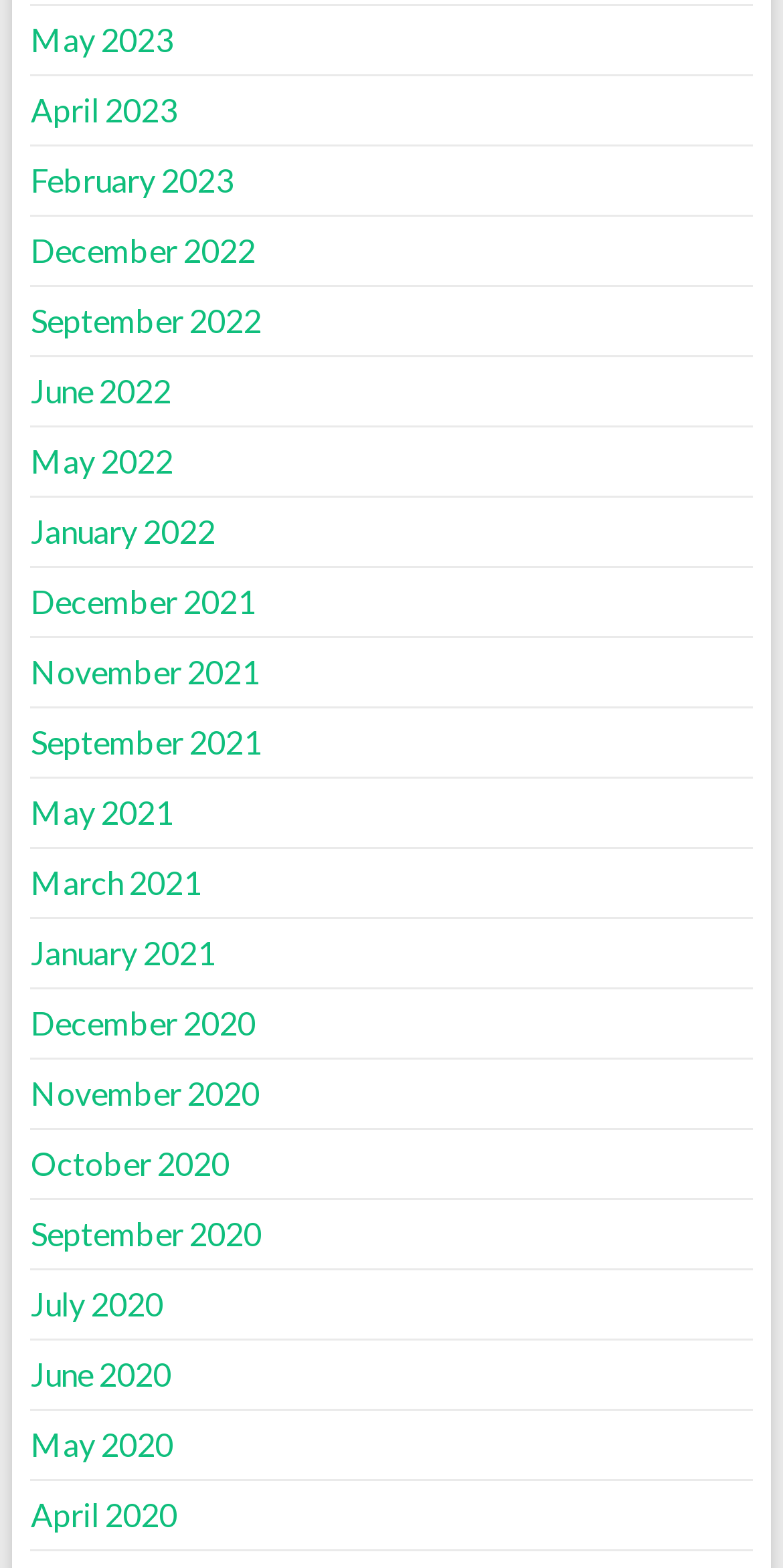Pinpoint the bounding box coordinates of the clickable element to carry out the following instruction: "view April 2020."

[0.039, 0.953, 0.226, 0.978]